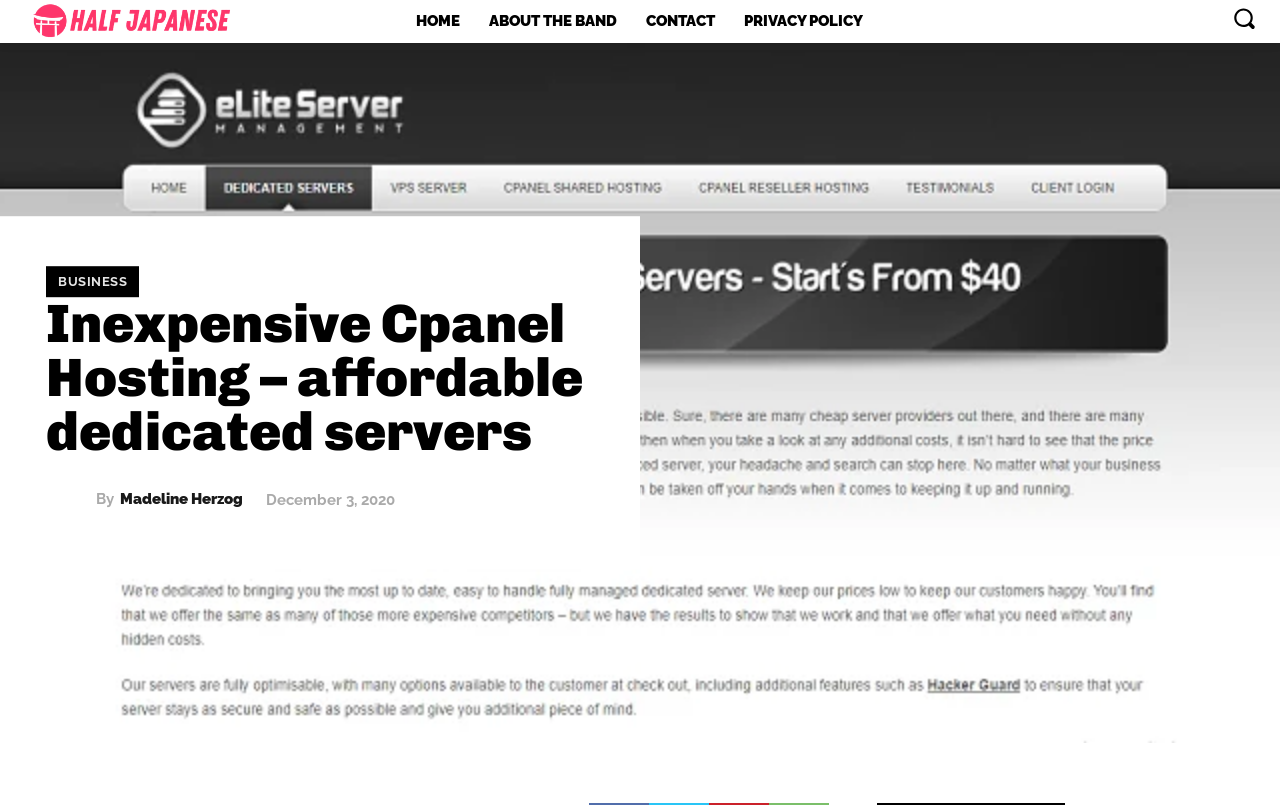Identify the bounding box coordinates of the area you need to click to perform the following instruction: "go to home page".

[0.316, 0.008, 0.369, 0.045]